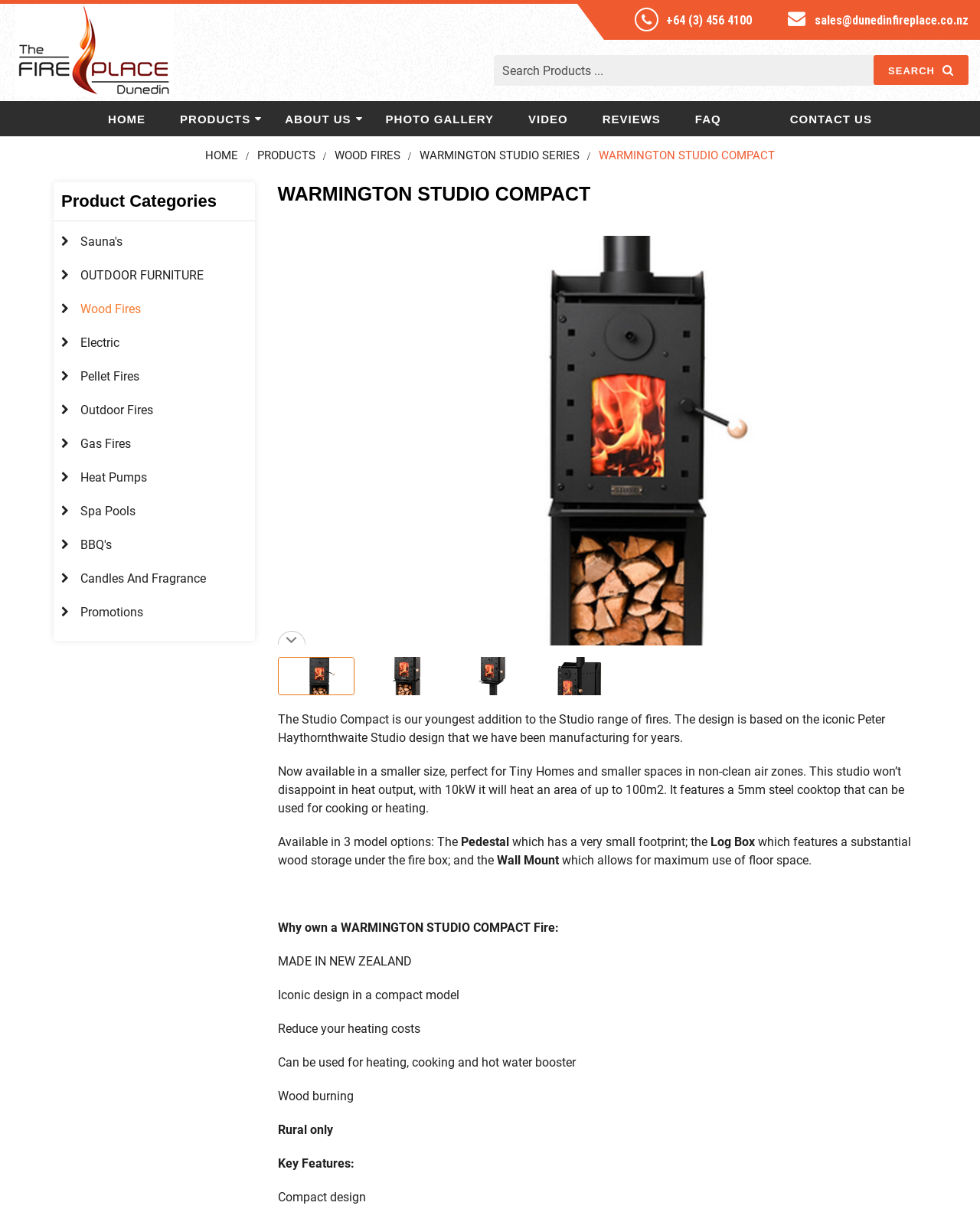From the webpage screenshot, predict the bounding box coordinates (top-left x, top-left y, bottom-right x, bottom-right y) for the UI element described here: Candles And Fragrance

[0.082, 0.463, 0.252, 0.484]